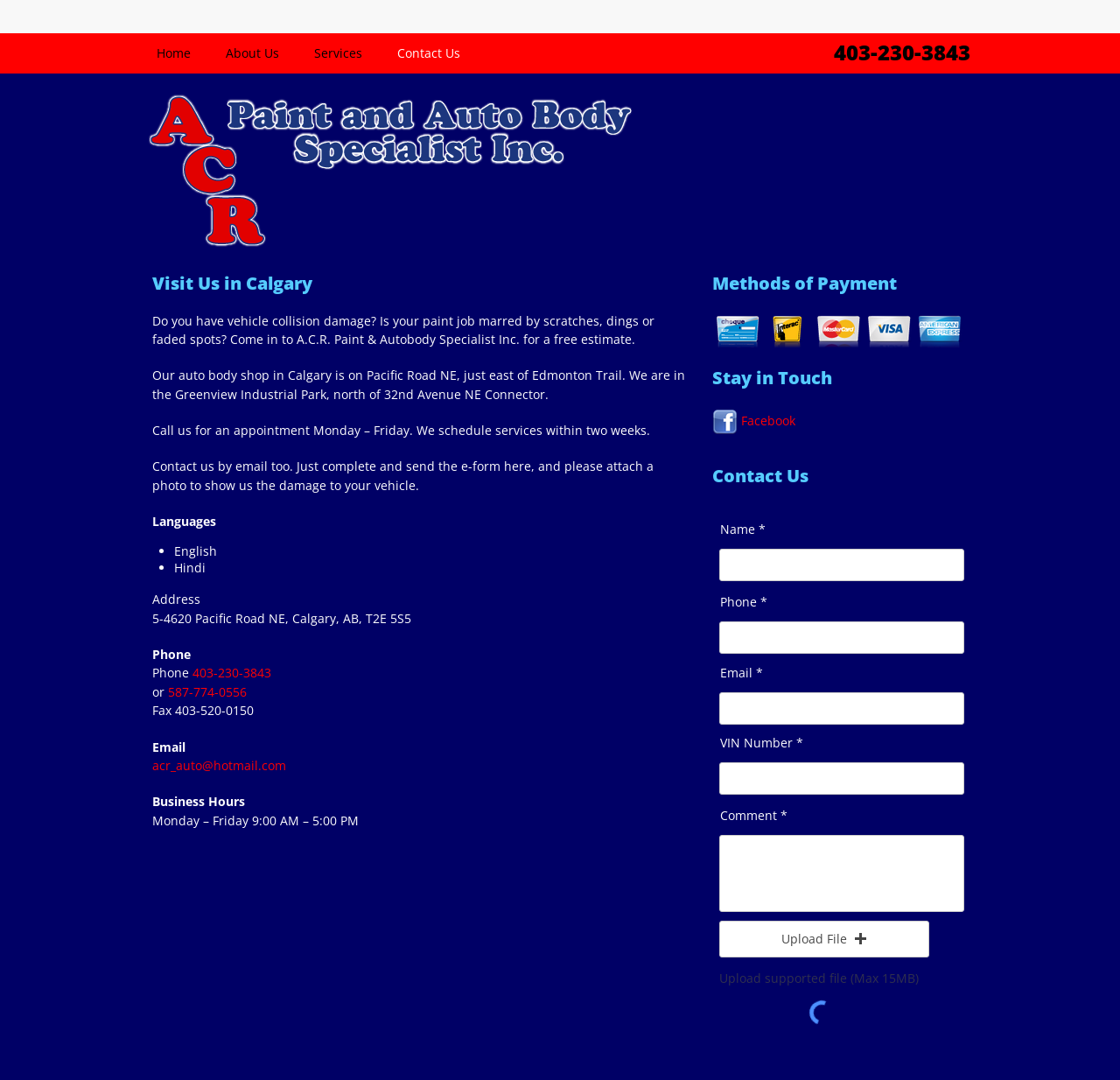With reference to the image, please provide a detailed answer to the following question: What are the business hours of A.C.R. Paint & Autobody Specialist Inc.?

I found the business hours by looking at the 'Business Hours' section of the webpage, where it lists the hours as 'Monday – Friday 9:00 AM – 5:00 PM'.